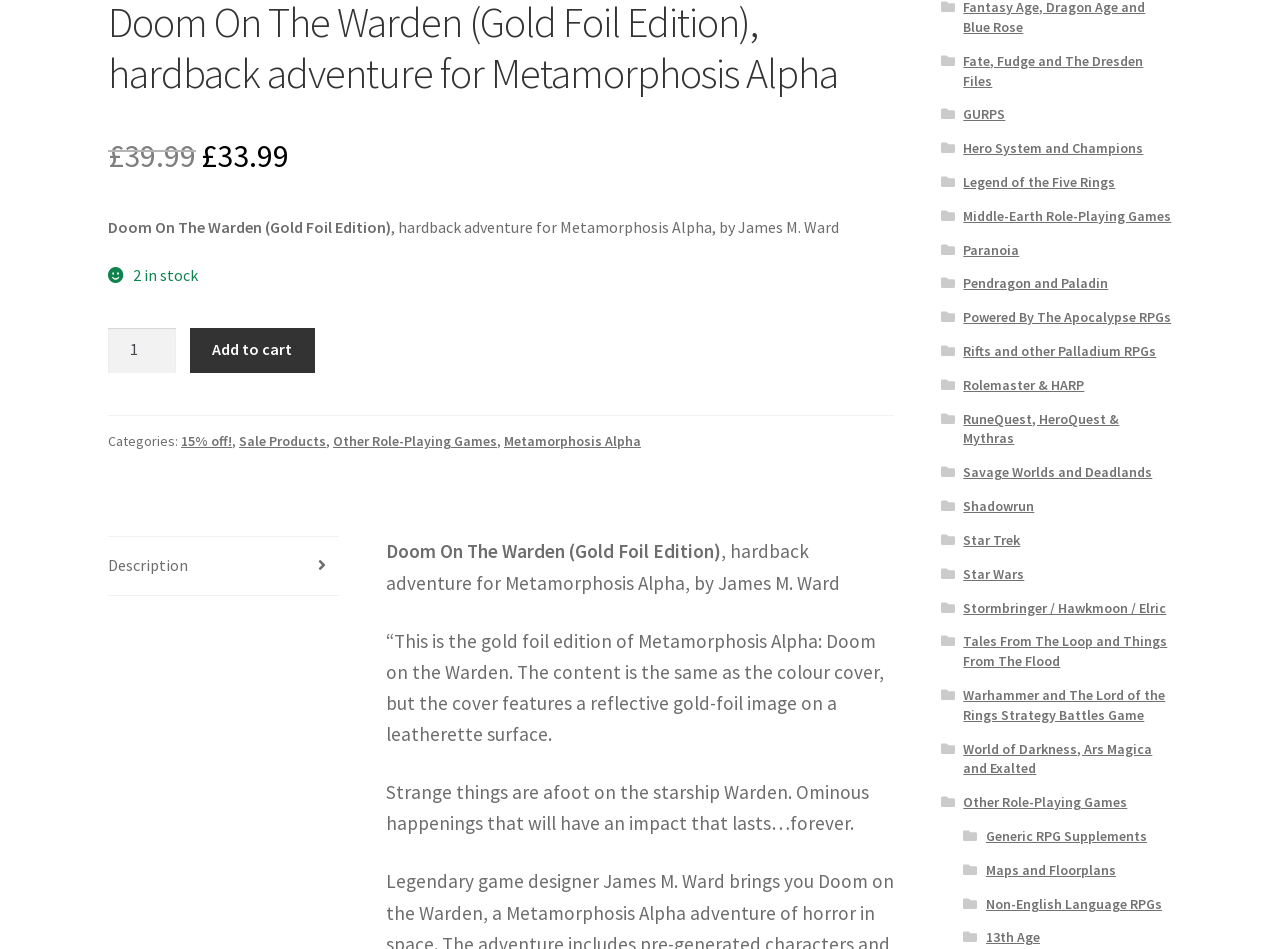Please identify the bounding box coordinates of the region to click in order to complete the task: "Click the 'Add to cart' button". The coordinates must be four float numbers between 0 and 1, specified as [left, top, right, bottom].

[0.148, 0.345, 0.246, 0.393]